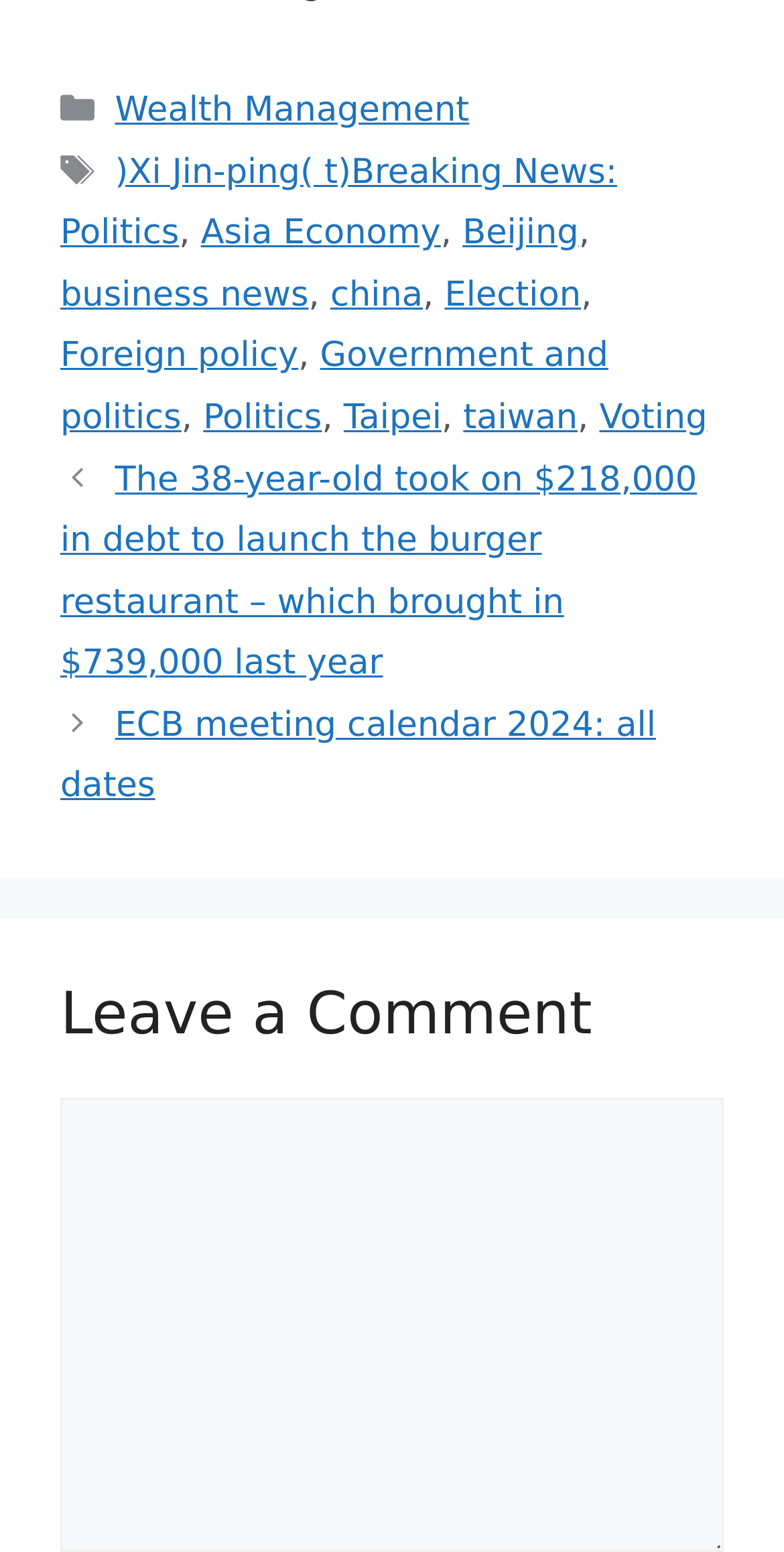What is the purpose of the textbox at the bottom?
Give a one-word or short phrase answer based on the image.

To leave a comment